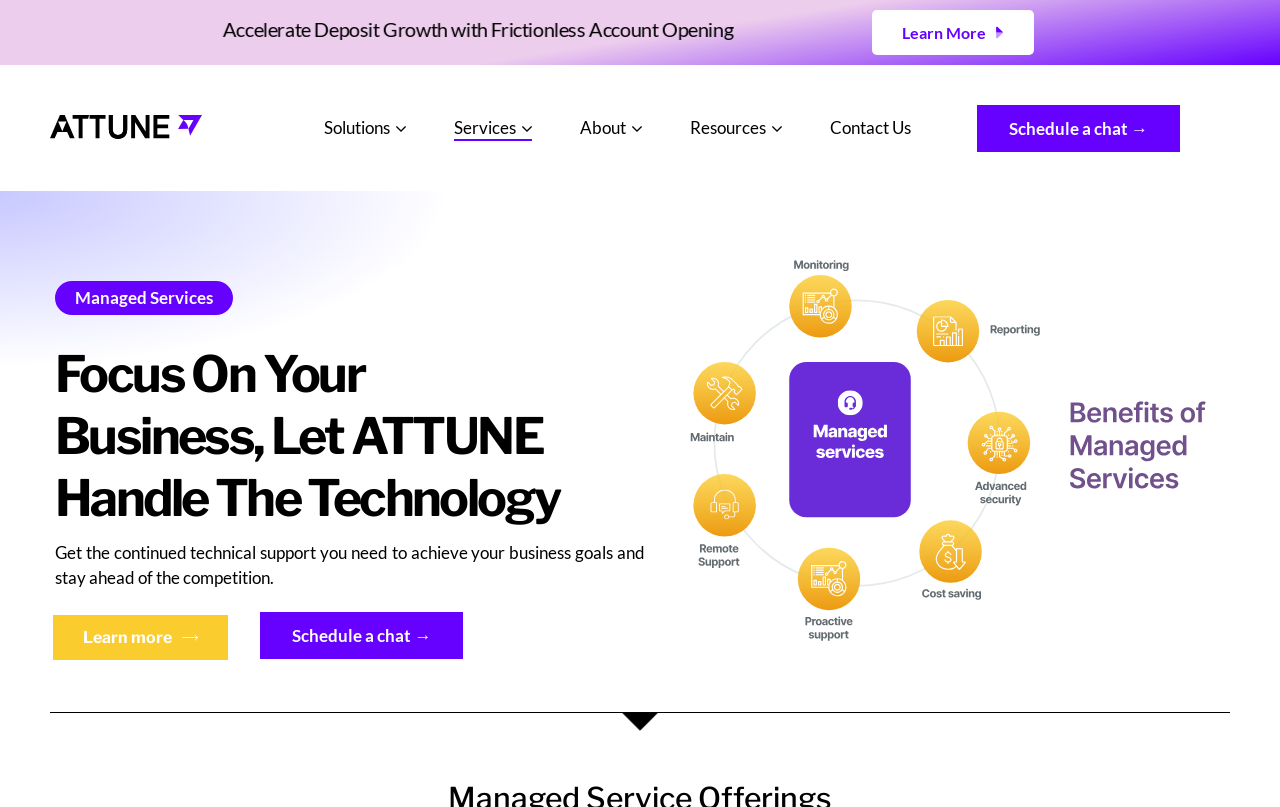Identify the bounding box coordinates for the UI element that matches this description: "gumroad.com".

None